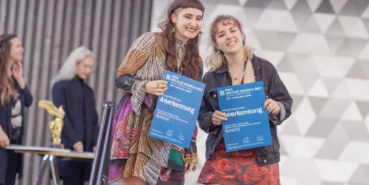What is the woman on the left holding?
Please provide a comprehensive and detailed answer to the question.

The woman on the left holds her certificate aloft with a proud smile, indicating that she is holding a certificate.